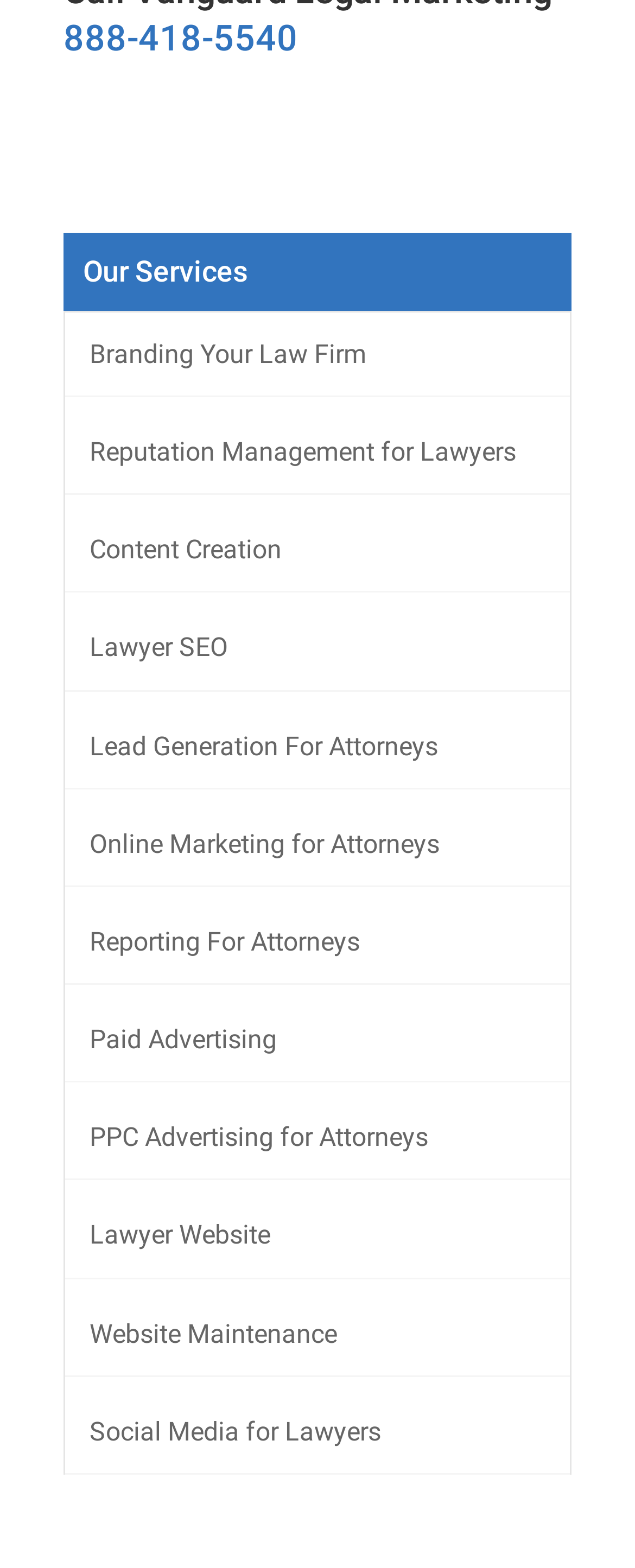Please give a concise answer to this question using a single word or phrase: 
What is the first service listed?

Branding Your Law Firm